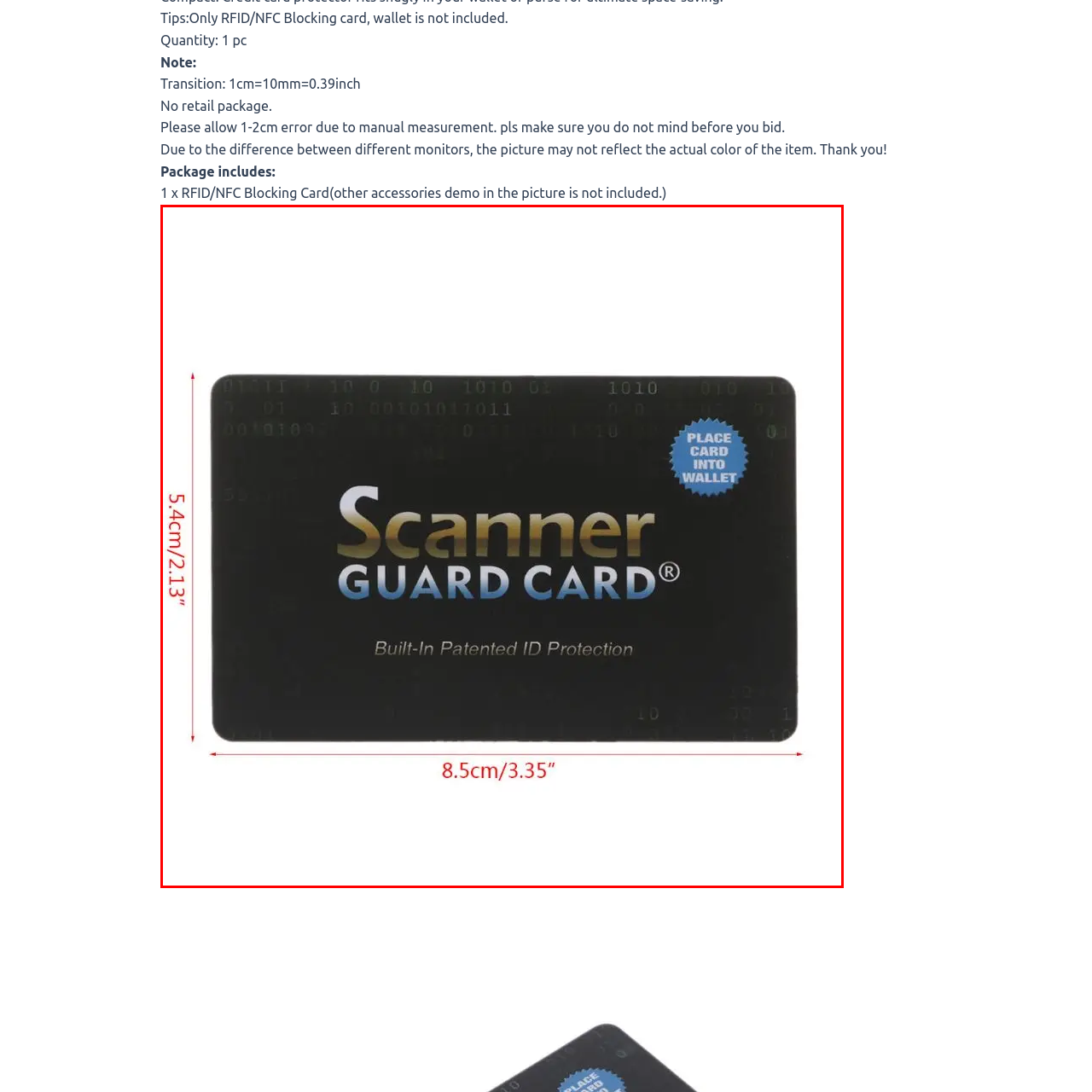What is the size of the Scanner Guard Card?
Please analyze the image within the red bounding box and offer a comprehensive answer to the question.

The caption provides the exact dimensions of the Scanner Guard Card, which are 8.5 cm by 5.4 cm, equivalent to 3.35 inches by 2.13 inches.